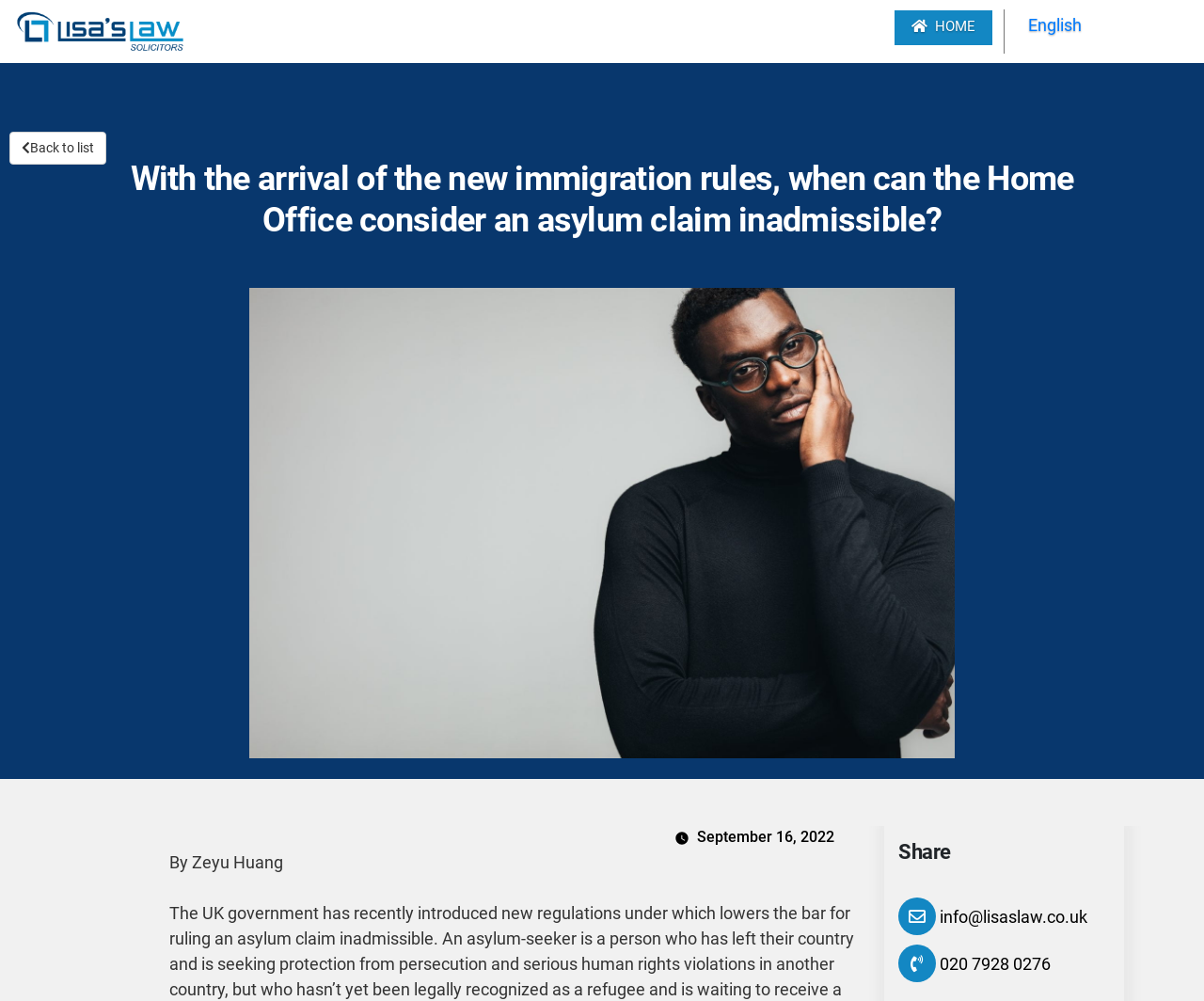Provide the bounding box coordinates of the HTML element this sentence describes: "Blog".

None